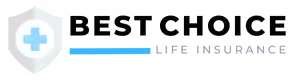What group of people is the insurance associated with?
Examine the screenshot and reply with a single word or phrase.

Marijuana users